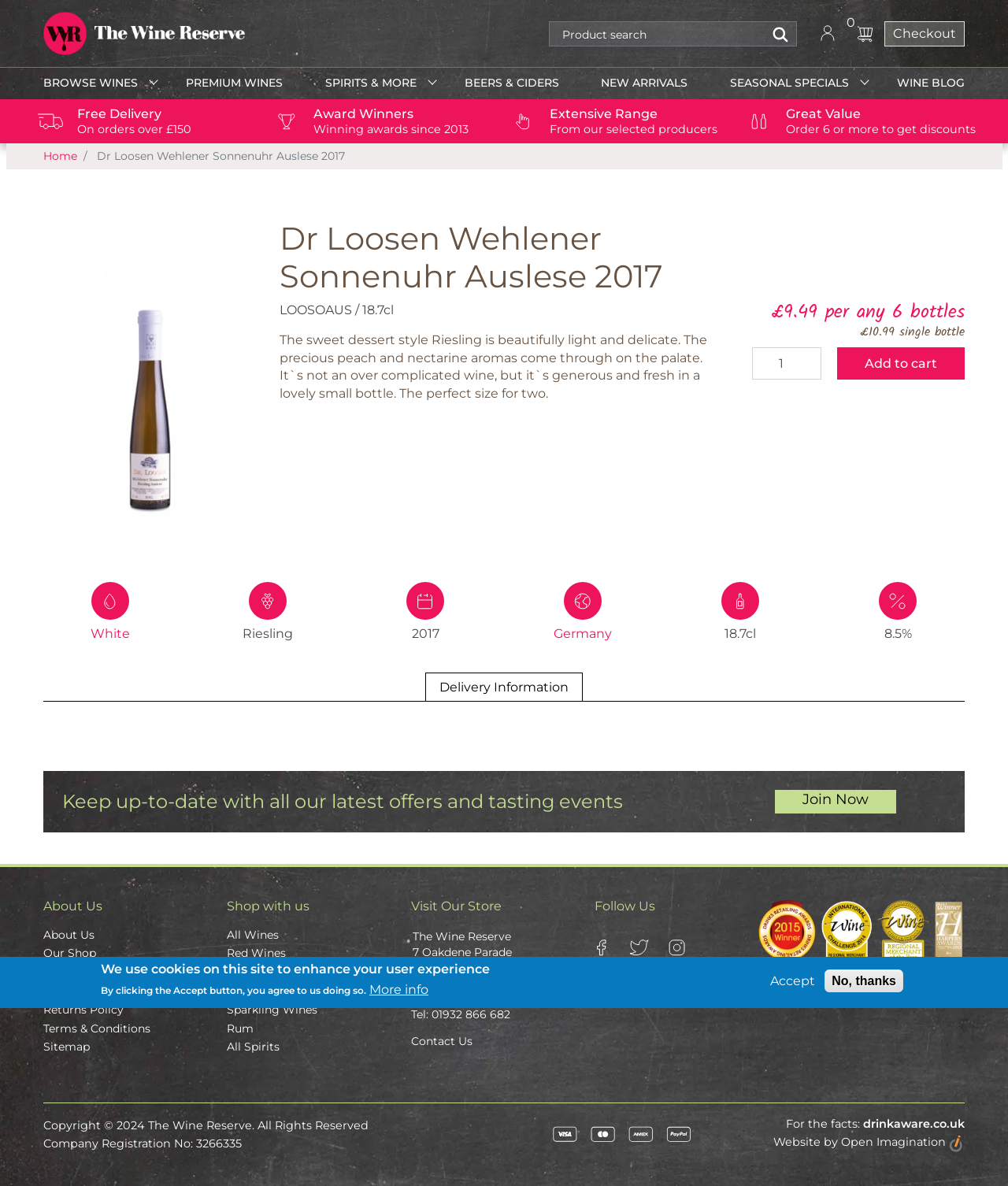Respond to the following question using a concise word or phrase: 
What is the size of the wine bottle?

18.7cl